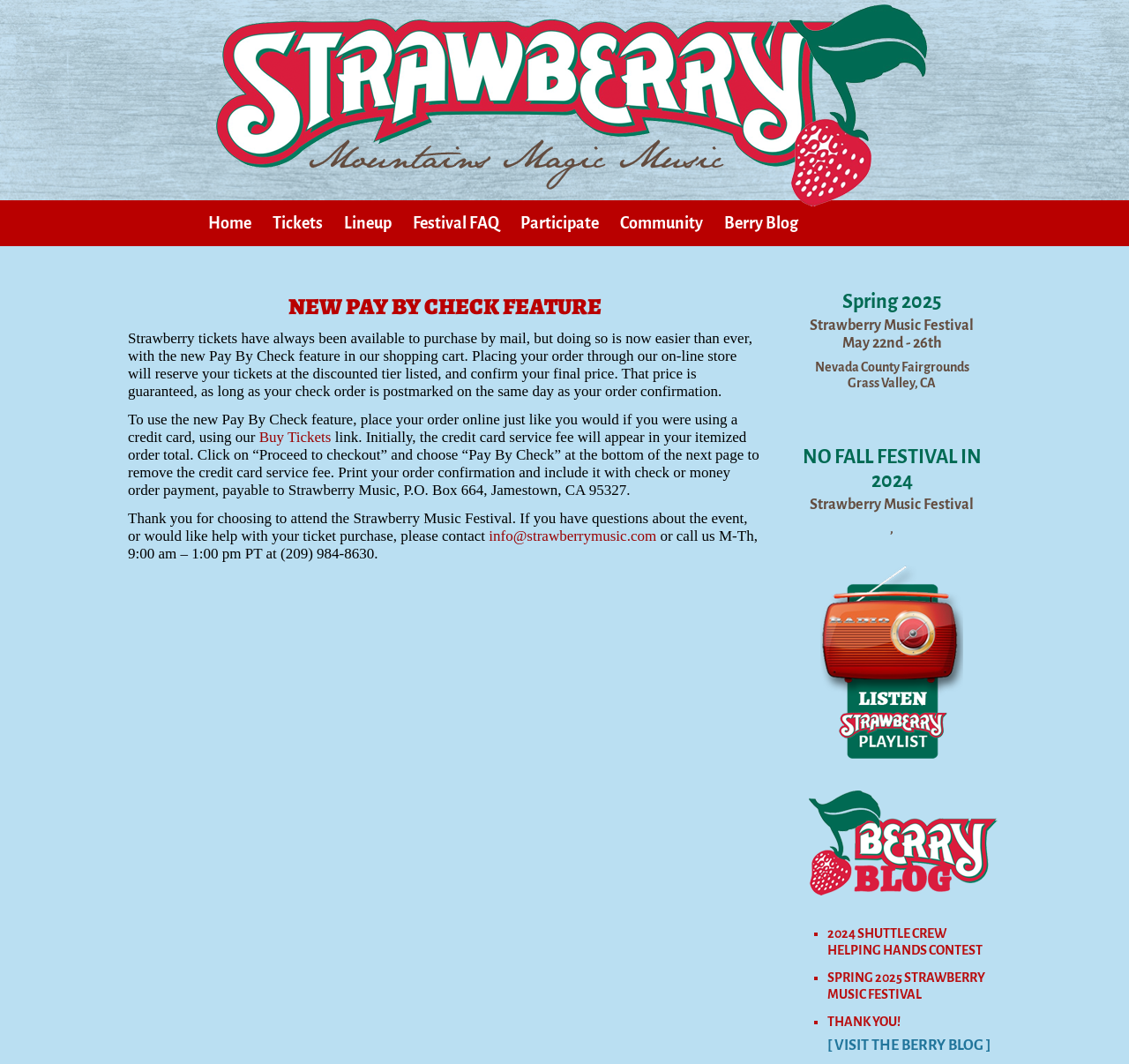From the given element description: "THANK YOU!", find the bounding box for the UI element. Provide the coordinates as four float numbers between 0 and 1, in the order [left, top, right, bottom].

[0.732, 0.954, 0.797, 0.967]